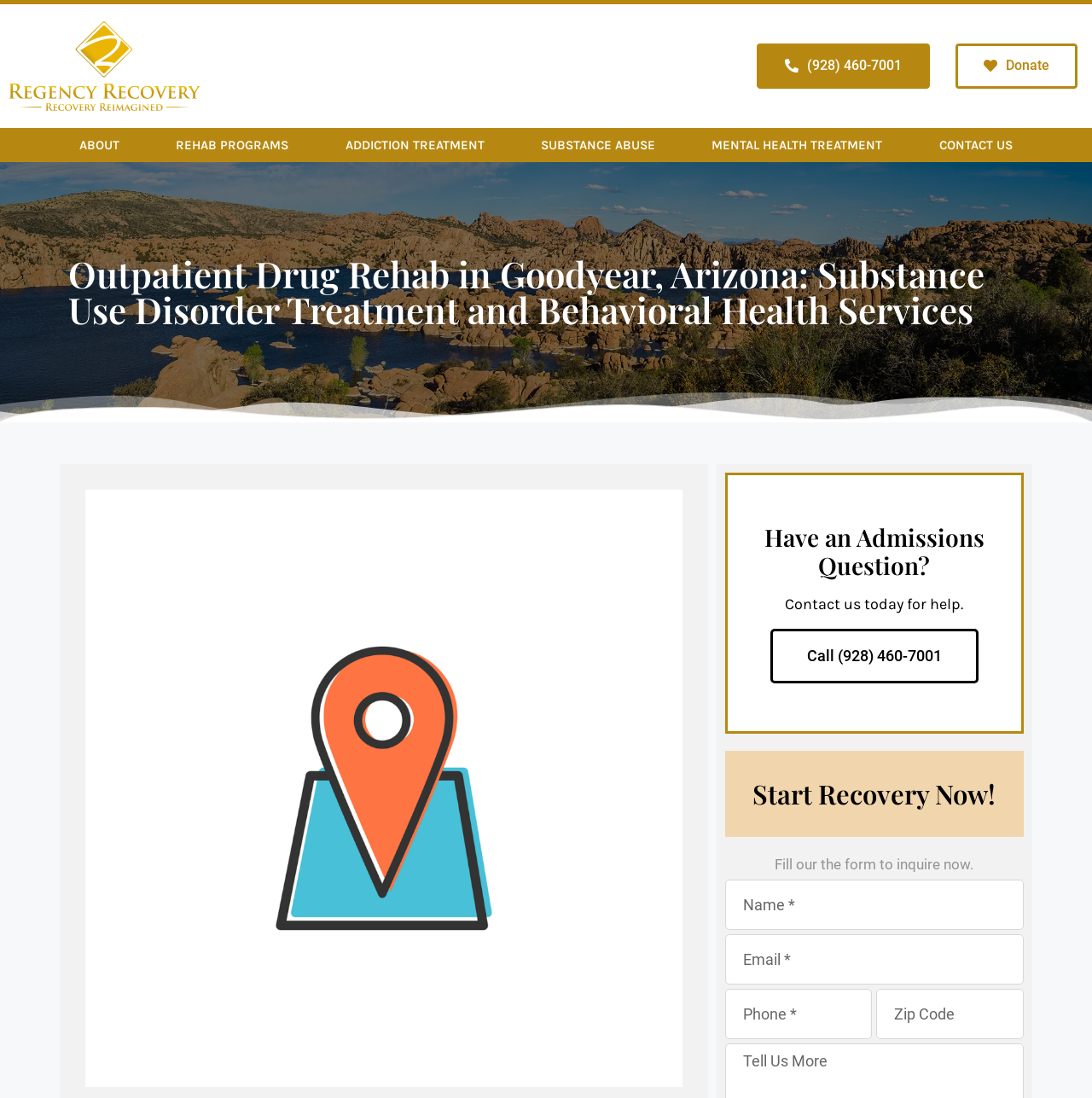What information is required to fill out the form?
We need a detailed and meticulous answer to the question.

I found the required information by looking at the form fields which are marked as required, including 'Name *', 'Email *', and a phone number field with a description 'Only numbers and phone characters (#, -, *, etc) are accepted.'